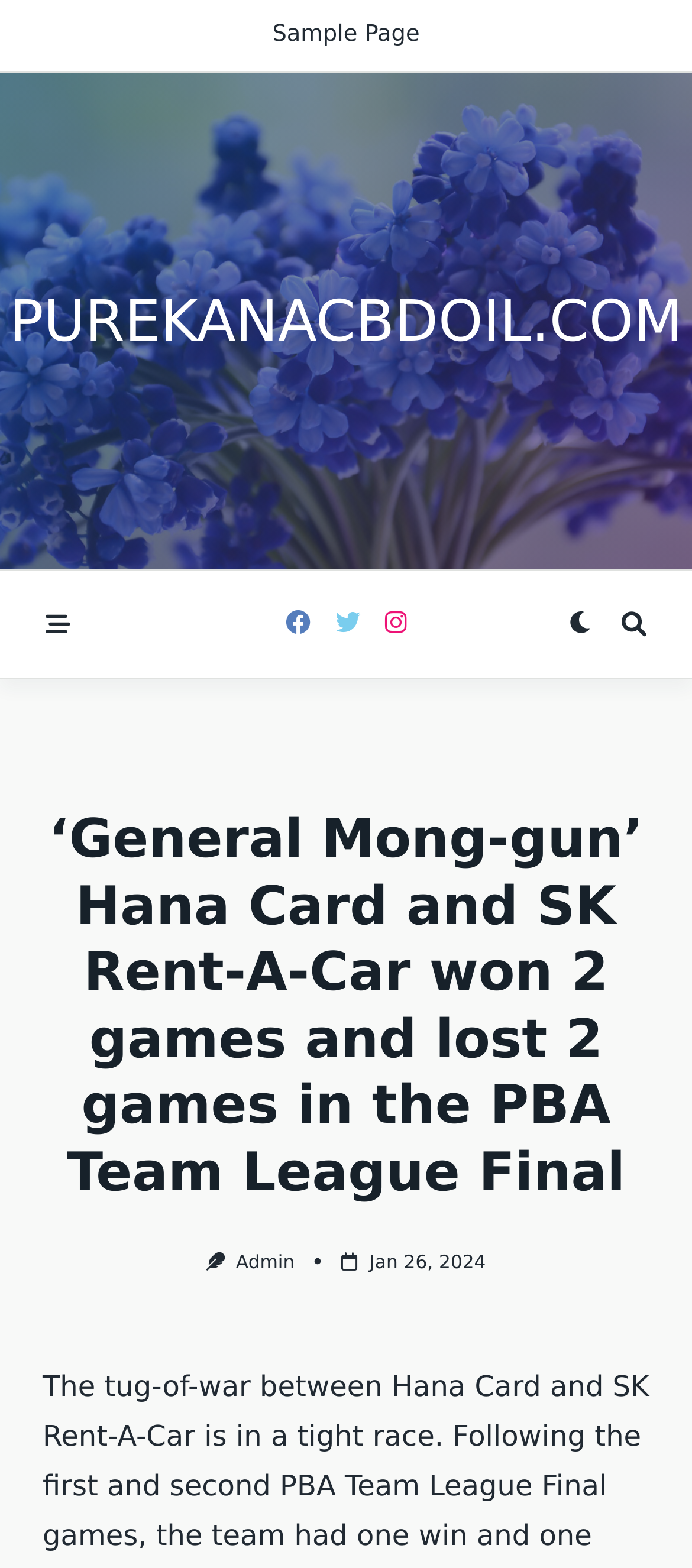What is the type of competition mentioned?
Use the information from the image to give a detailed answer to the question.

The type of competition mentioned is the PBA Team League Final, which is a professional bowling tournament, as indicated by the article title and content.